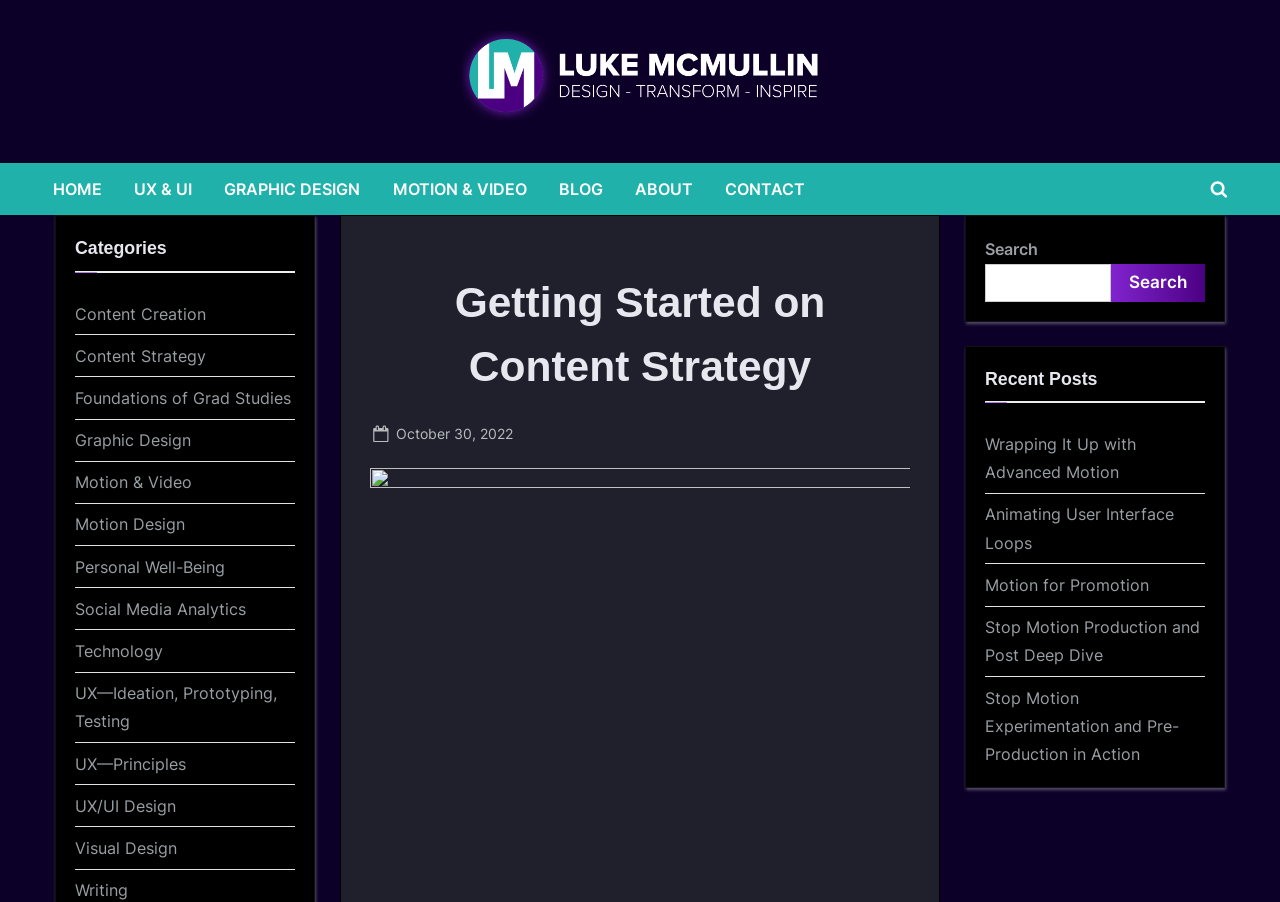Give a one-word or short-phrase answer to the following question: 
What is the date of the blog post?

October 30, 2022